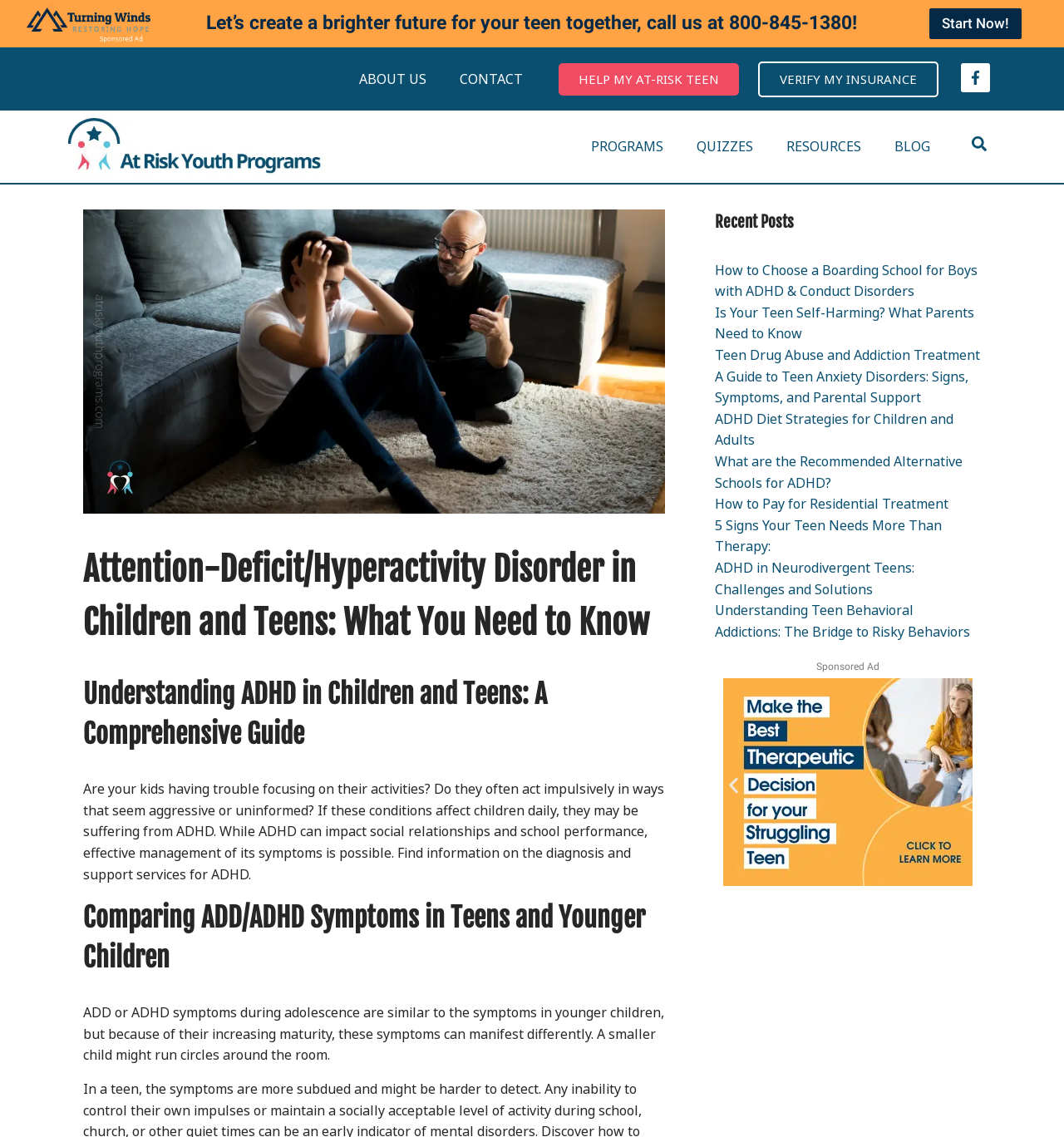What is the purpose of the 'Verify My Insurance' link?
Can you provide an in-depth and detailed response to the question?

I inferred the purpose of the link by its text content, which suggests that it is meant to be used to verify one's insurance, likely for the services offered by the website.